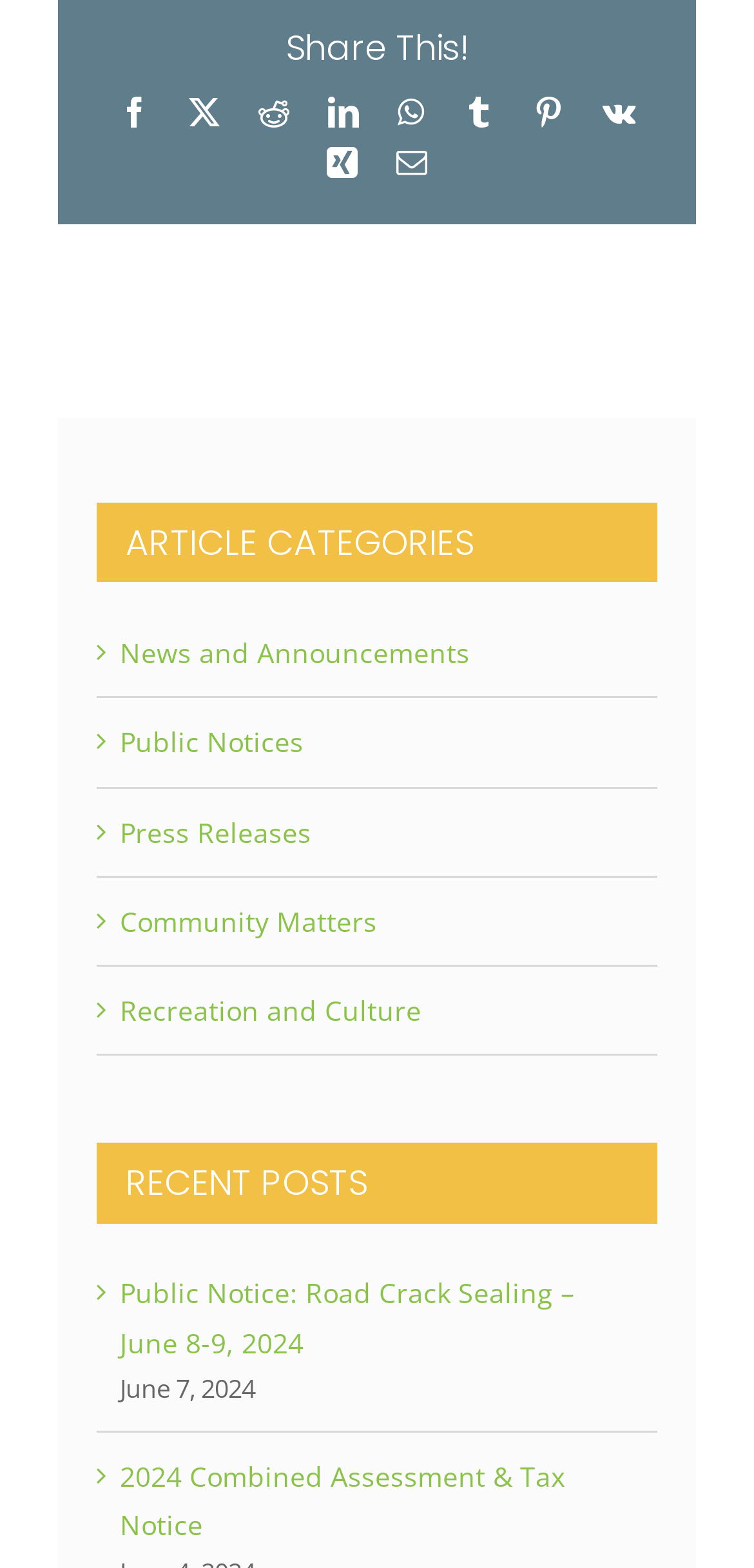Provide a one-word or brief phrase answer to the question:
How many social media links are available?

9